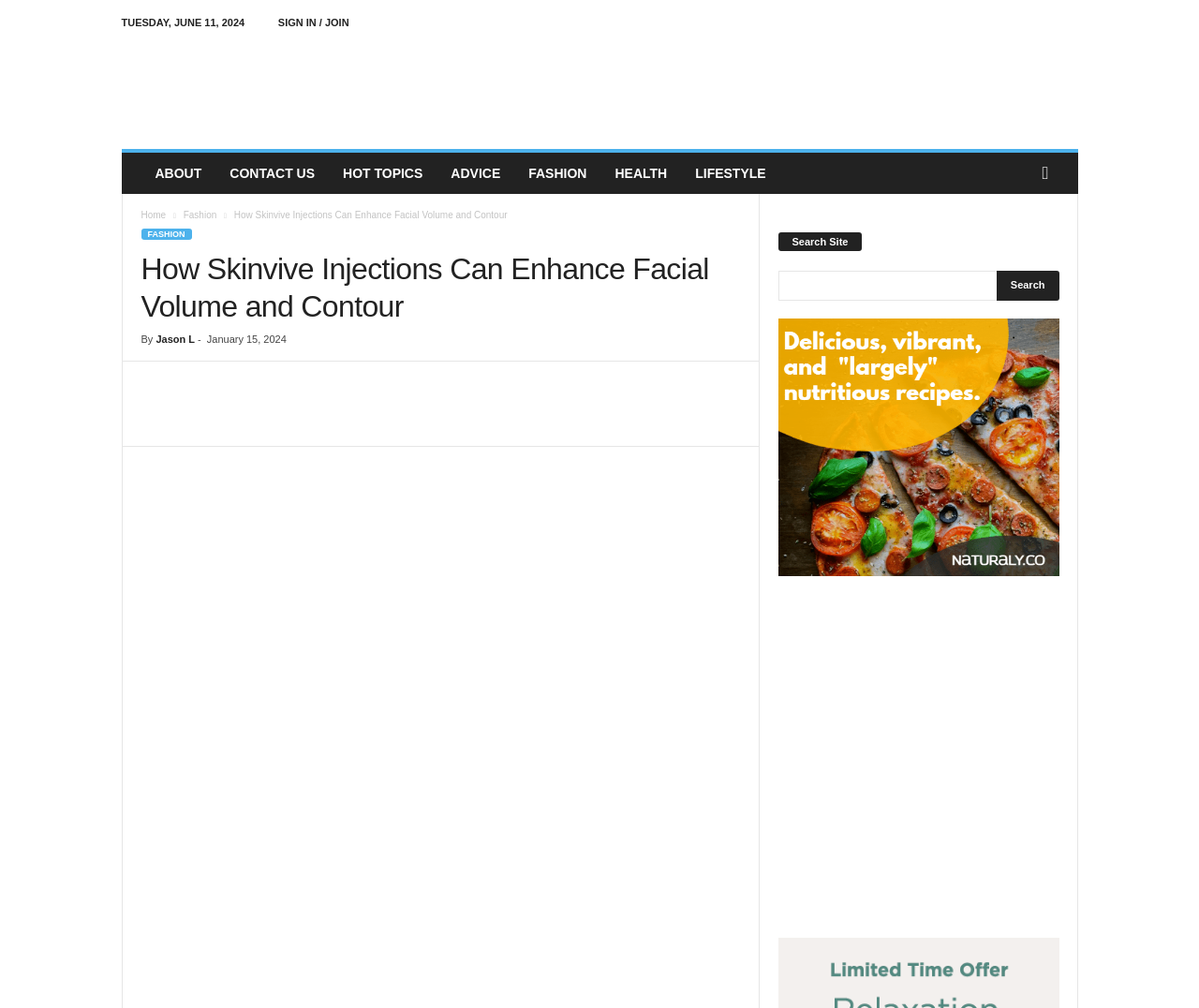What is the date of the article?
Answer the question with just one word or phrase using the image.

January 15, 2024